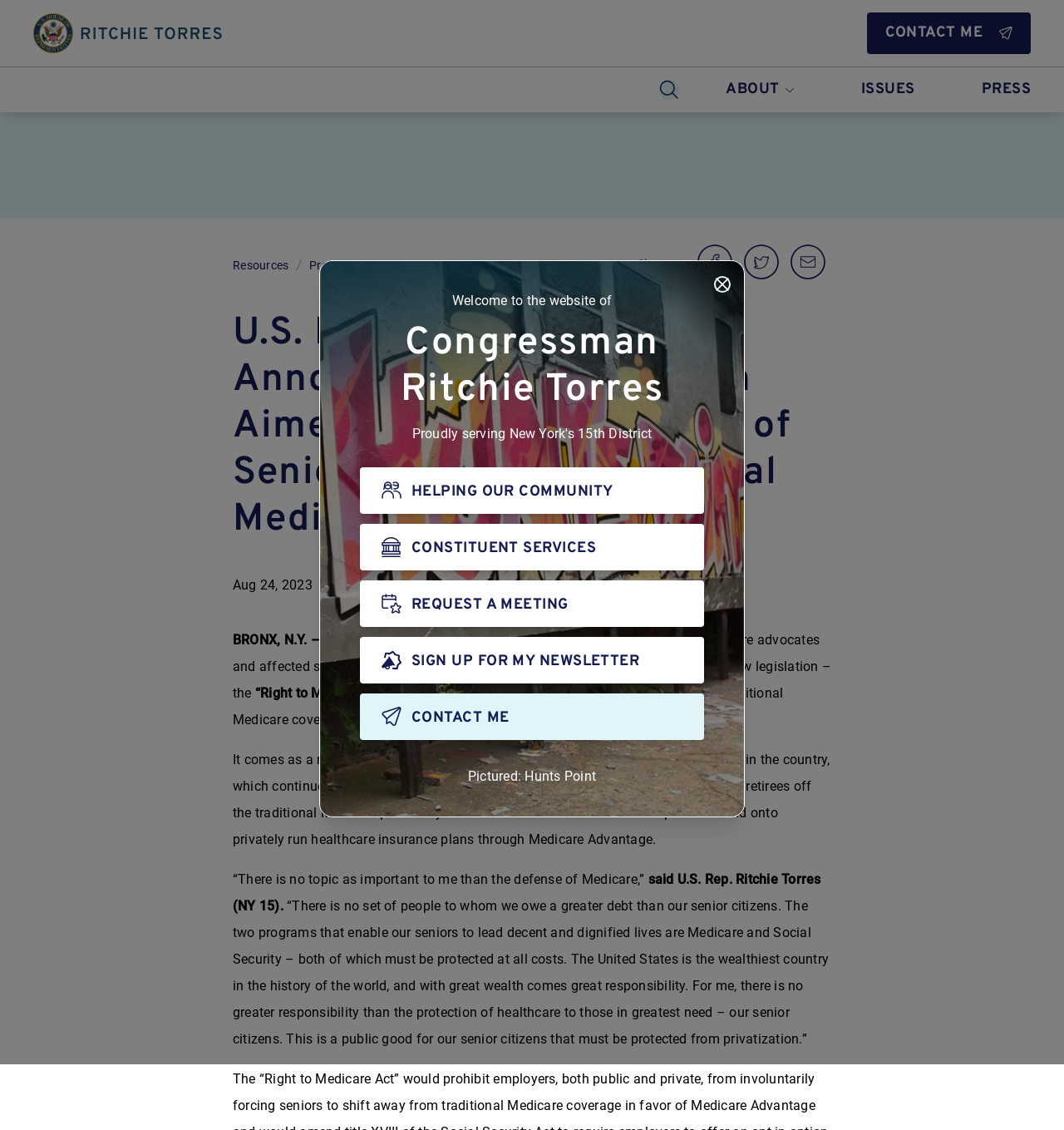Locate the bounding box coordinates of the segment that needs to be clicked to meet this instruction: "Click the 'HELPING OUR COMMUNITY' button".

[0.338, 0.414, 0.662, 0.455]